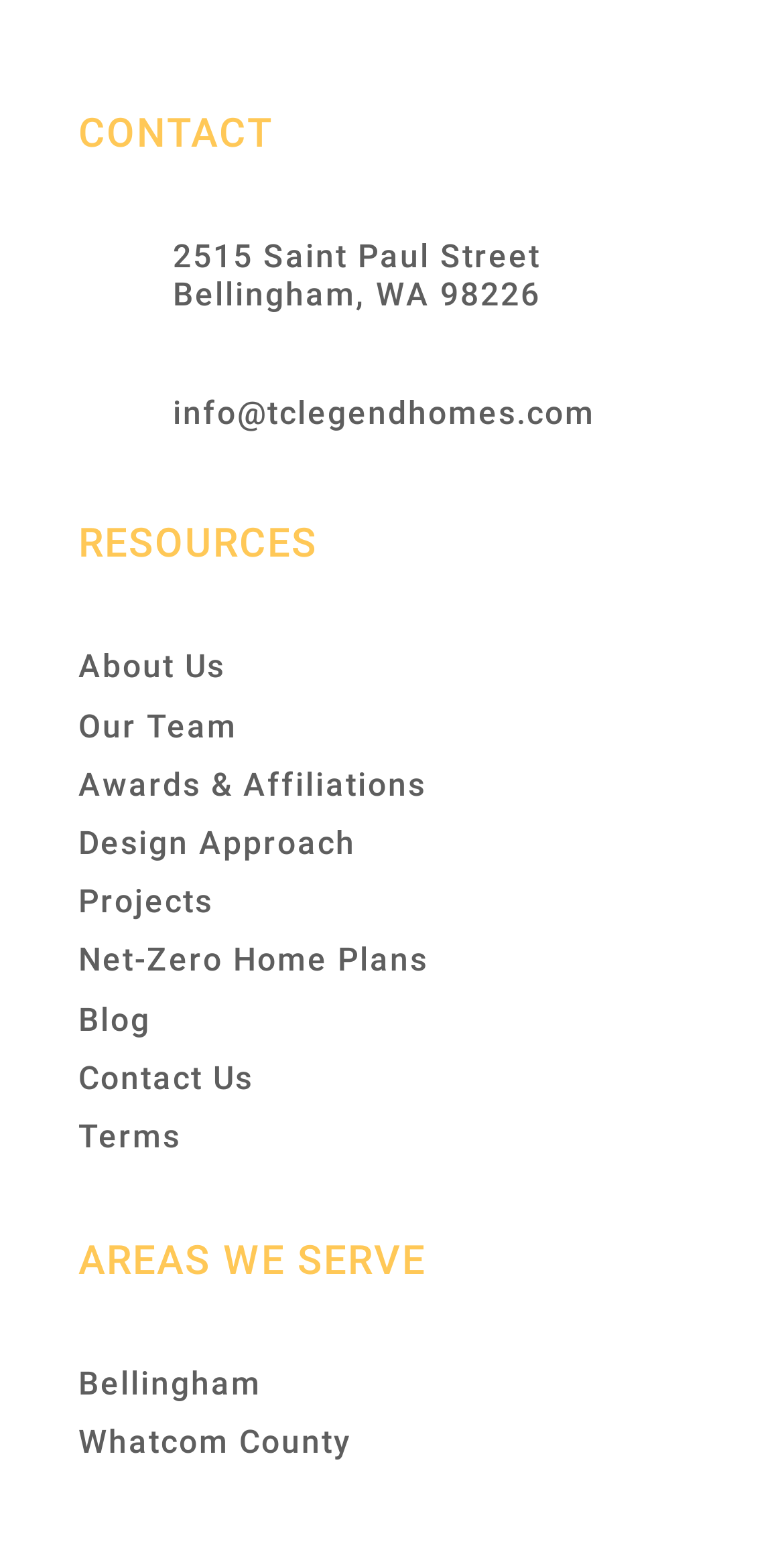Pinpoint the bounding box coordinates of the clickable element to carry out the following instruction: "read blog posts."

[0.1, 0.638, 0.192, 0.662]